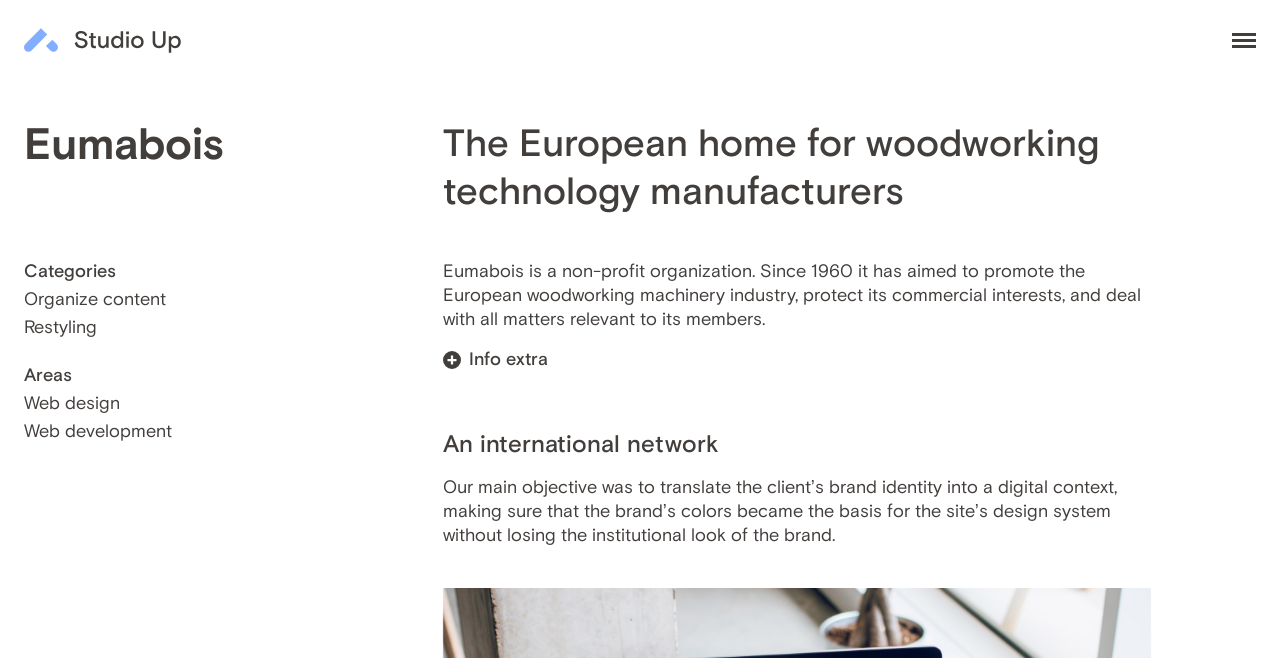What is the purpose of Eumabois?
Using the image as a reference, give an elaborate response to the question.

I found a StaticText element with the text 'Eumabois is a non-profit organization. Since 1960 it has aimed to promote the European woodworking machinery industry...' which suggests that the purpose of Eumabois is to promote the European woodworking machinery industry.